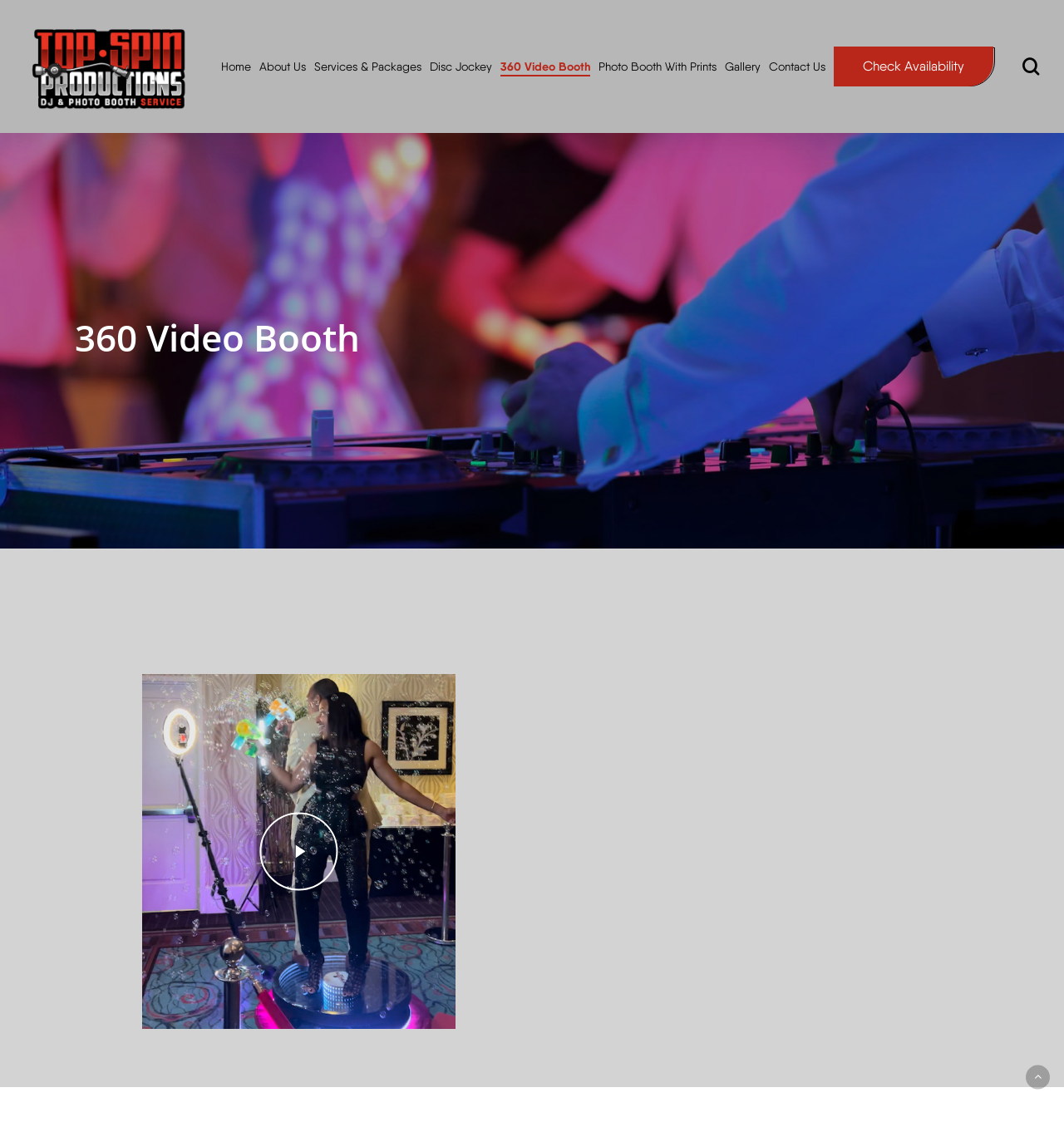Determine the bounding box coordinates of the region to click in order to accomplish the following instruction: "Check Availability". Provide the coordinates as four float numbers between 0 and 1, specifically [left, top, right, bottom].

[0.784, 0.041, 0.934, 0.077]